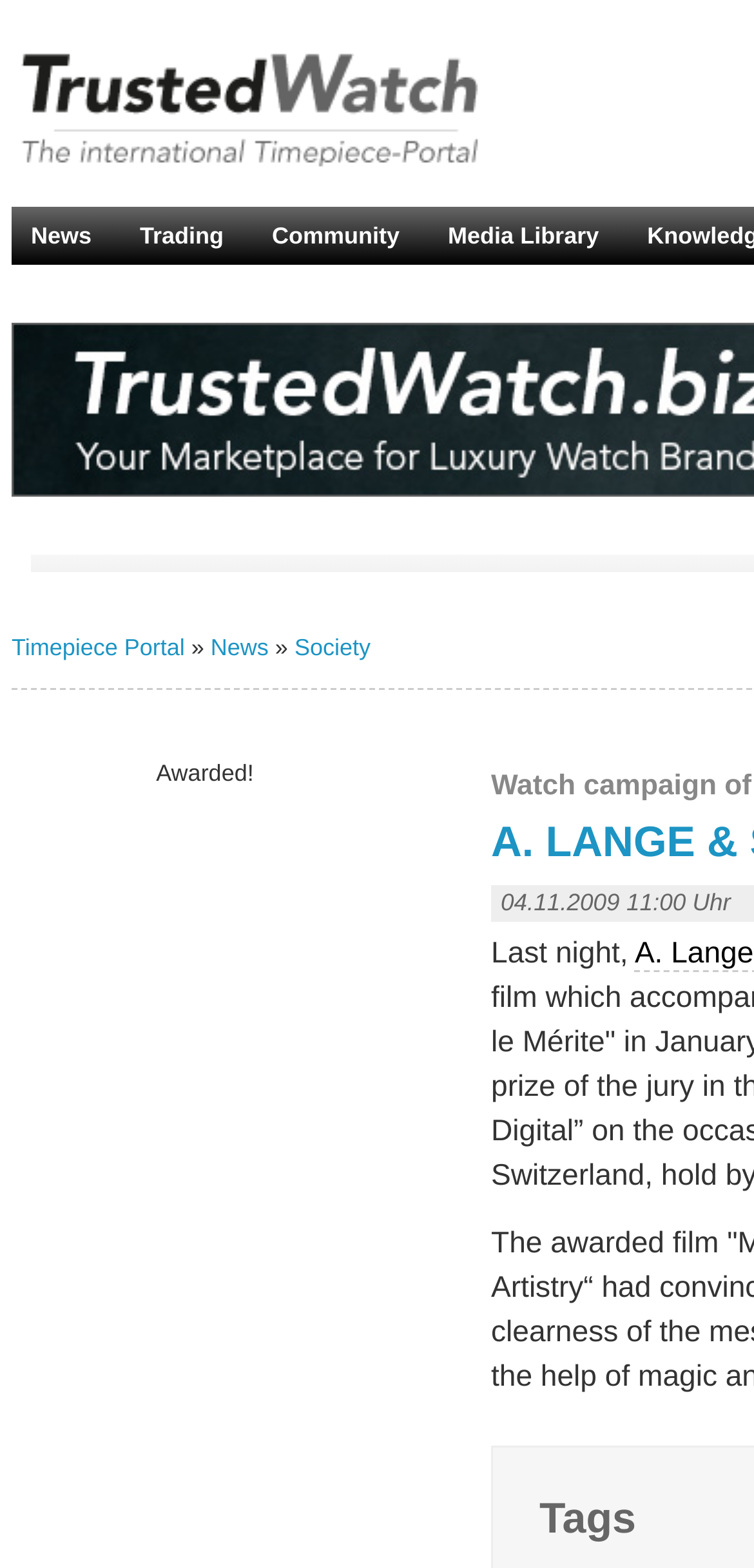Provide a one-word or short-phrase answer to the question:
What is the context of the award?

Last night